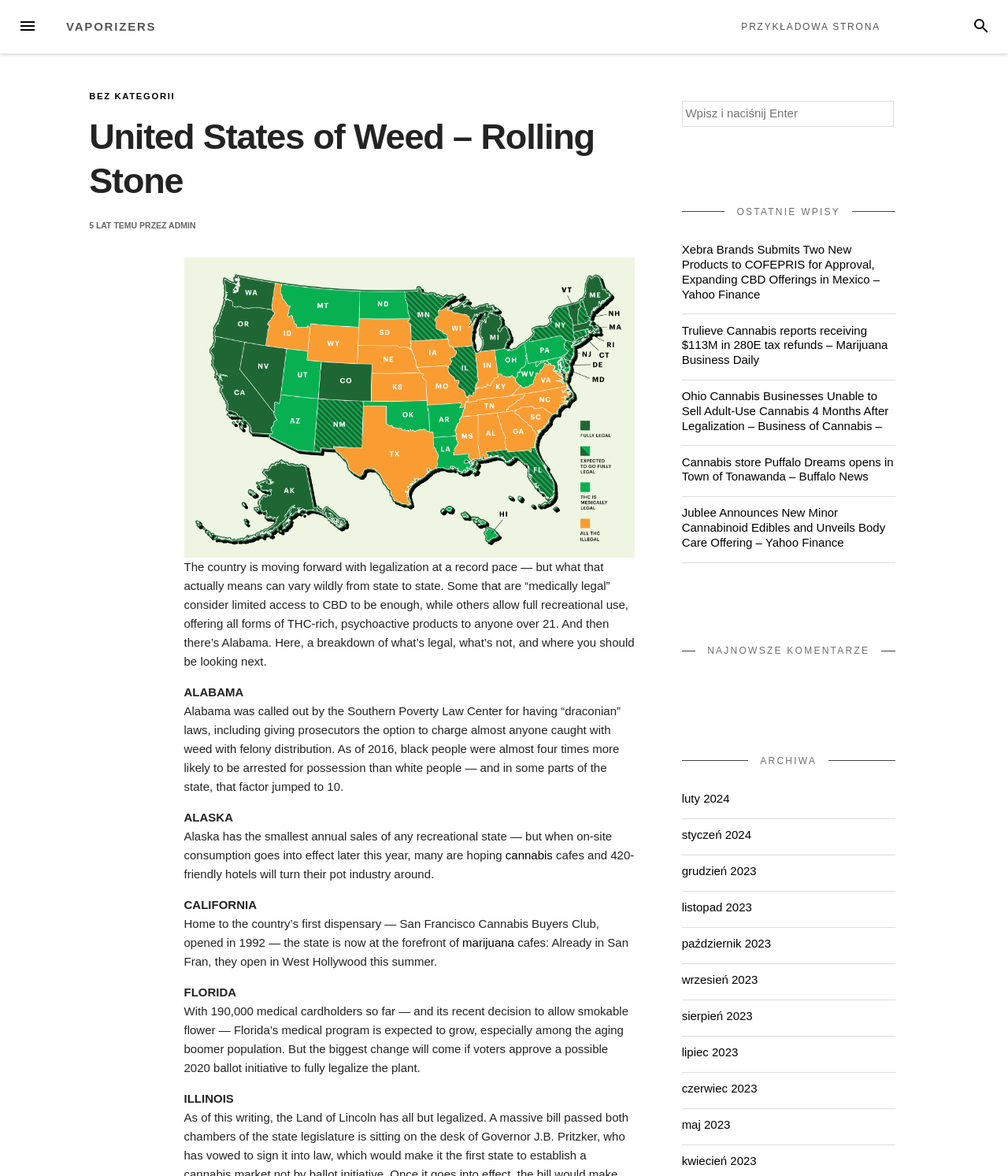Please identify the webpage's heading and generate its text content.

United States of Weed – Rolling Stone